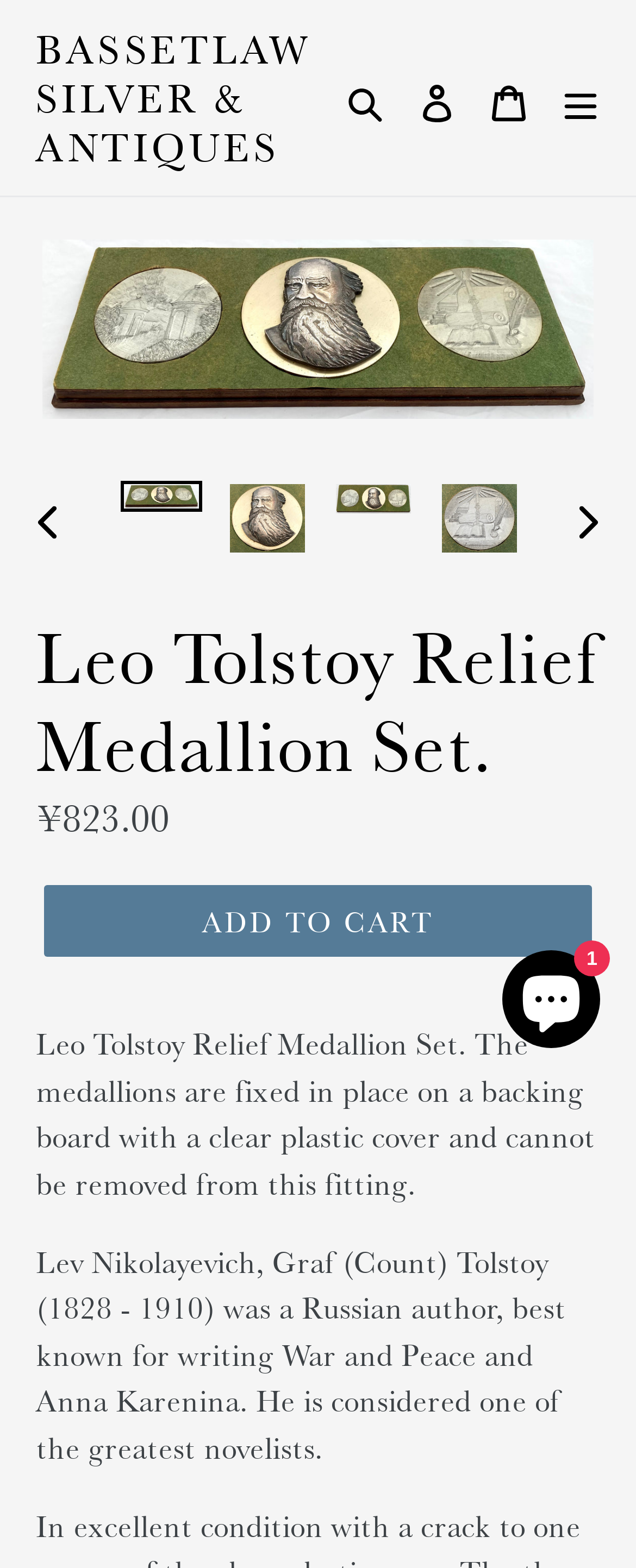Pinpoint the bounding box coordinates of the element to be clicked to execute the instruction: "Click the 'ADD TO CART' button".

[0.069, 0.565, 0.931, 0.61]